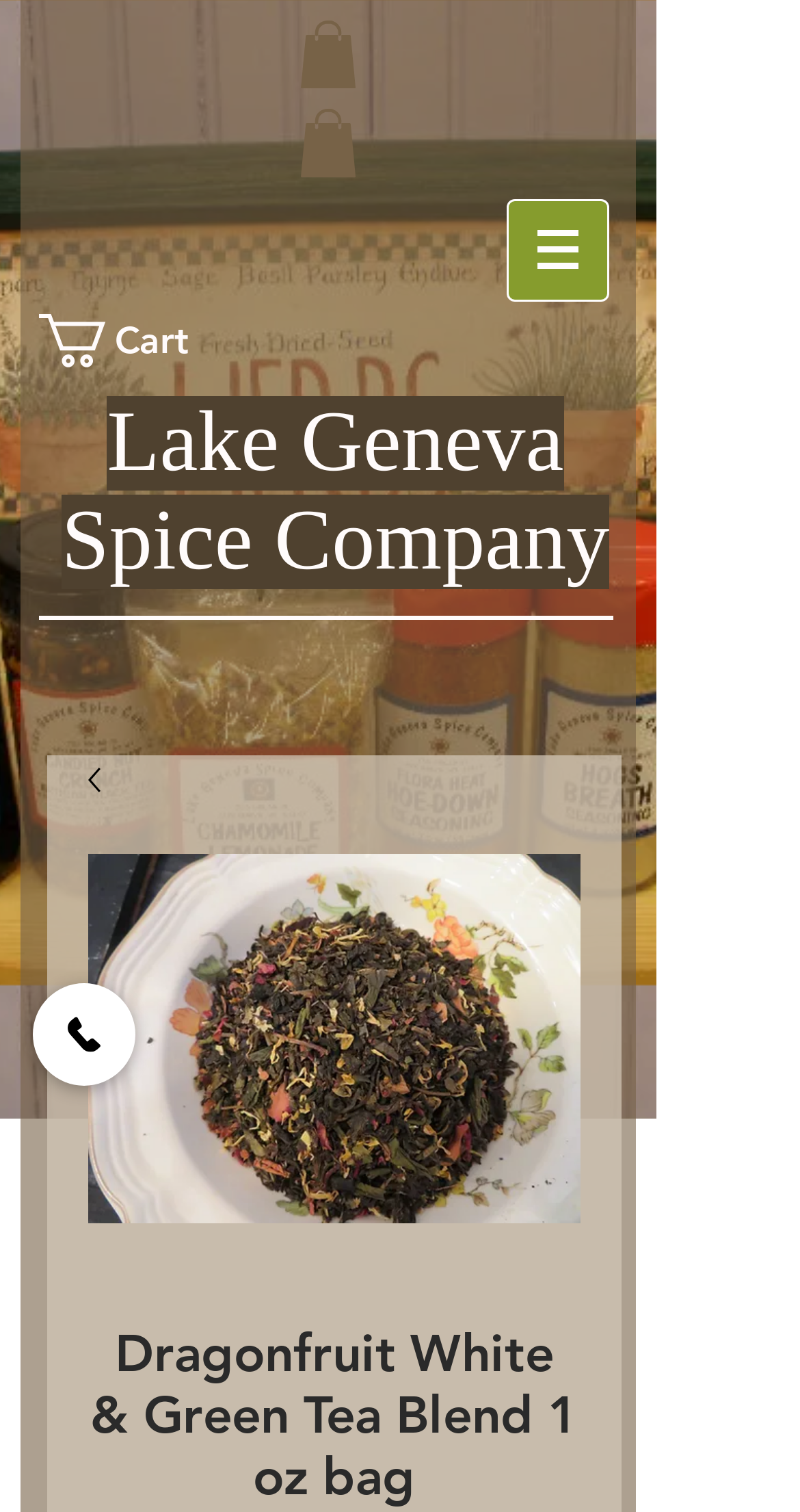How many images are on the navigation menu?
Answer the question with just one word or phrase using the image.

1